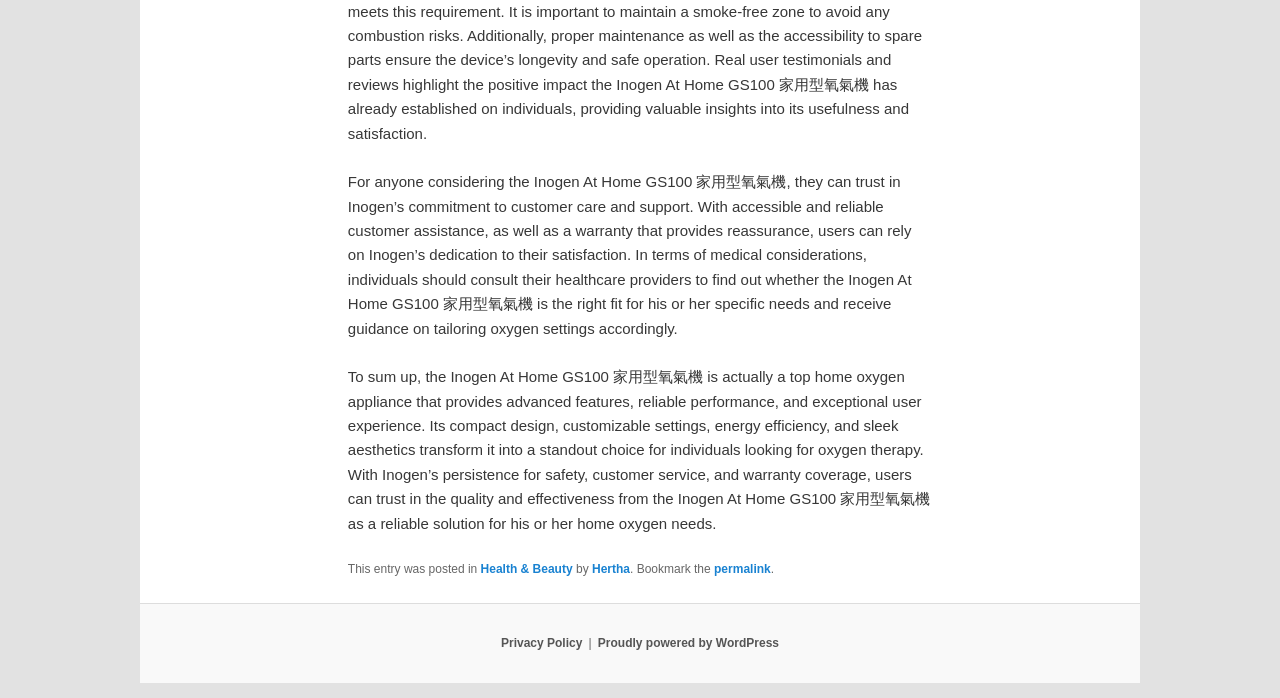Please provide a detailed answer to the question below by examining the image:
What is the purpose of the Inogen At Home GS100 oxygen machine?

I determined the purpose of the Inogen At Home GS100 oxygen machine by analyzing the text content of the webpage, which mentions that the machine is suitable for individuals looking for oxygen therapy. This suggests that the machine is intended for oxygen therapy.